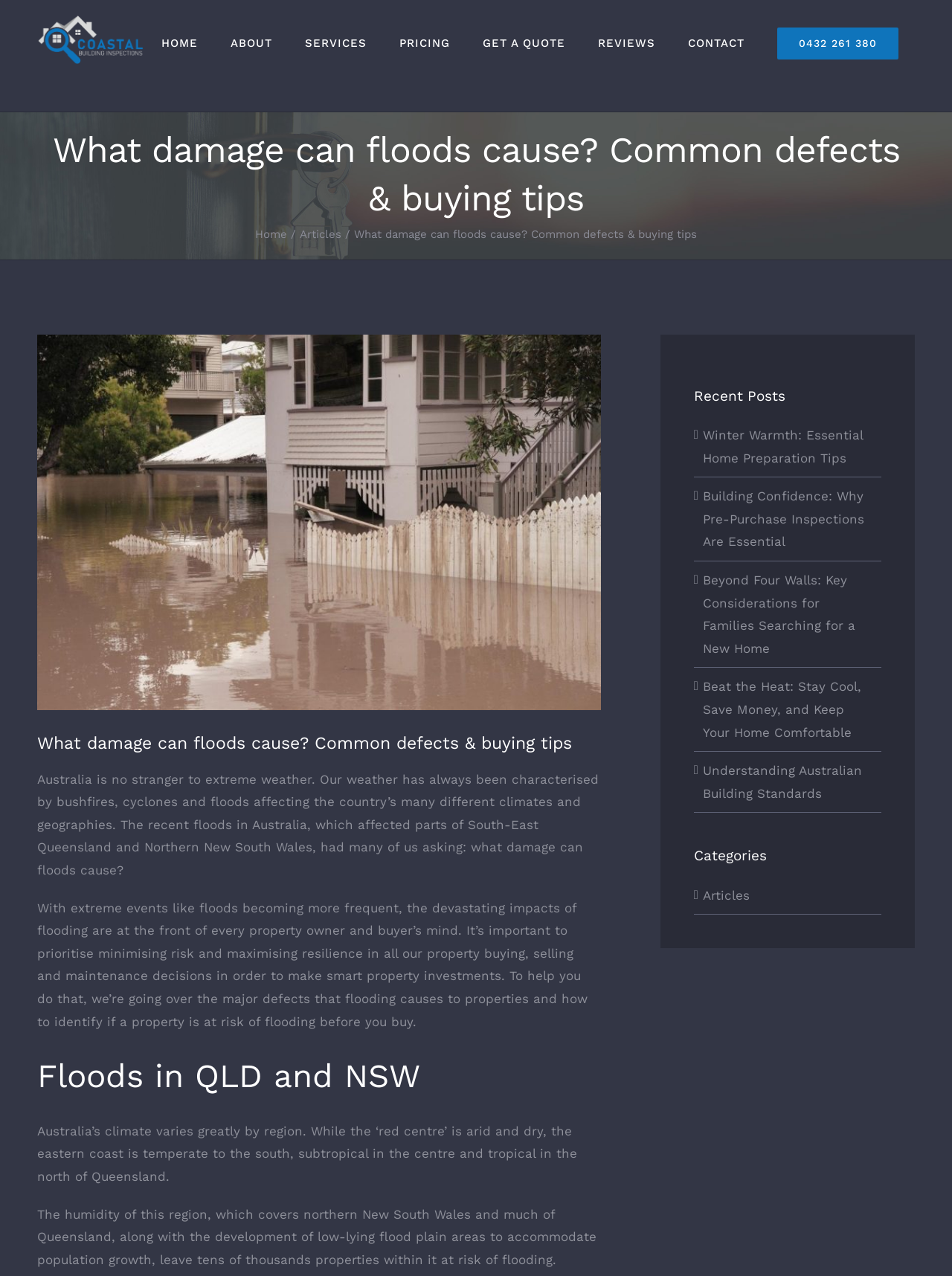Find and provide the bounding box coordinates for the UI element described with: "Go to Top".

[0.904, 0.726, 0.941, 0.746]